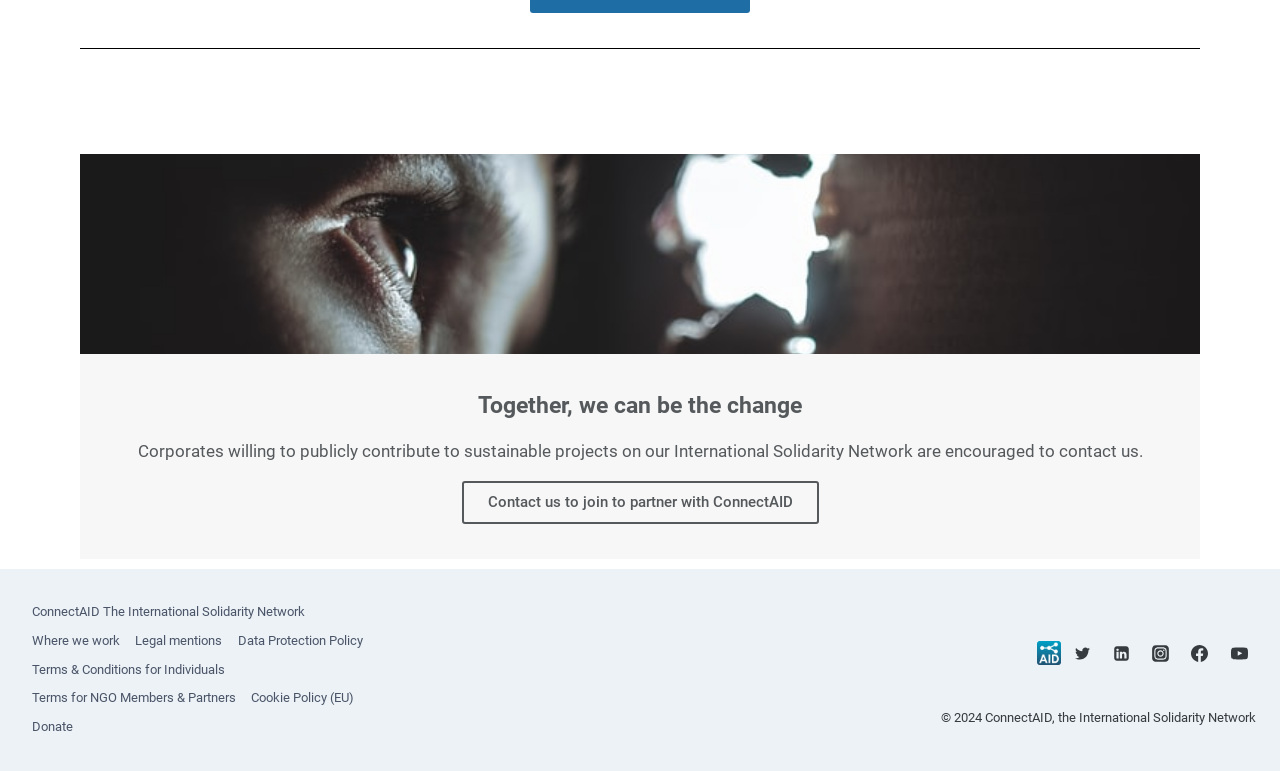How many social media links are present on the webpage?
Using the information from the image, answer the question thoroughly.

The webpage contains links to Twitter, Linkedin, Instagram, Facebook, and YouTube, which are all social media platforms. These links are present in the bottom-right corner of the webpage.